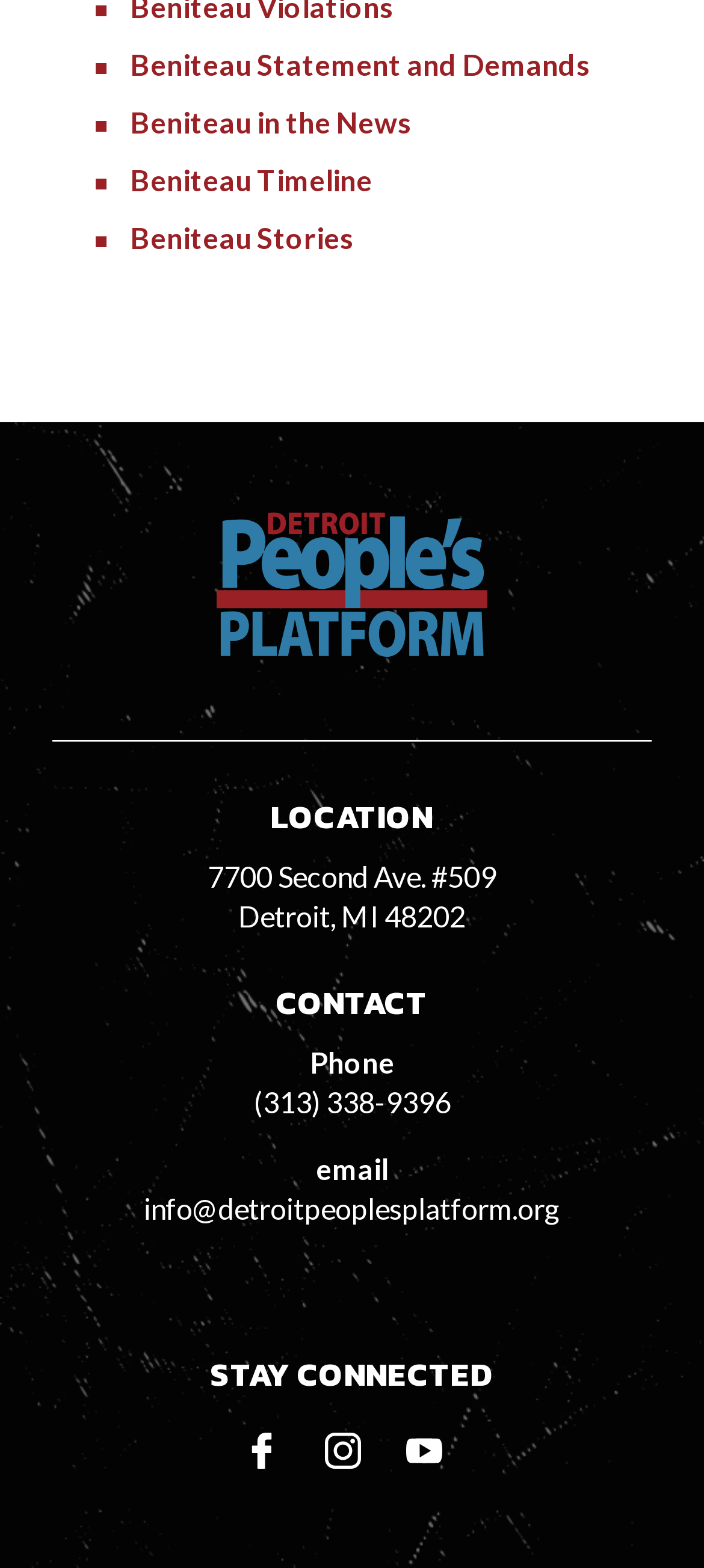Determine the bounding box coordinates of the clickable region to carry out the instruction: "Navigate to Beniteau Statement and Demands".

[0.185, 0.03, 0.839, 0.052]